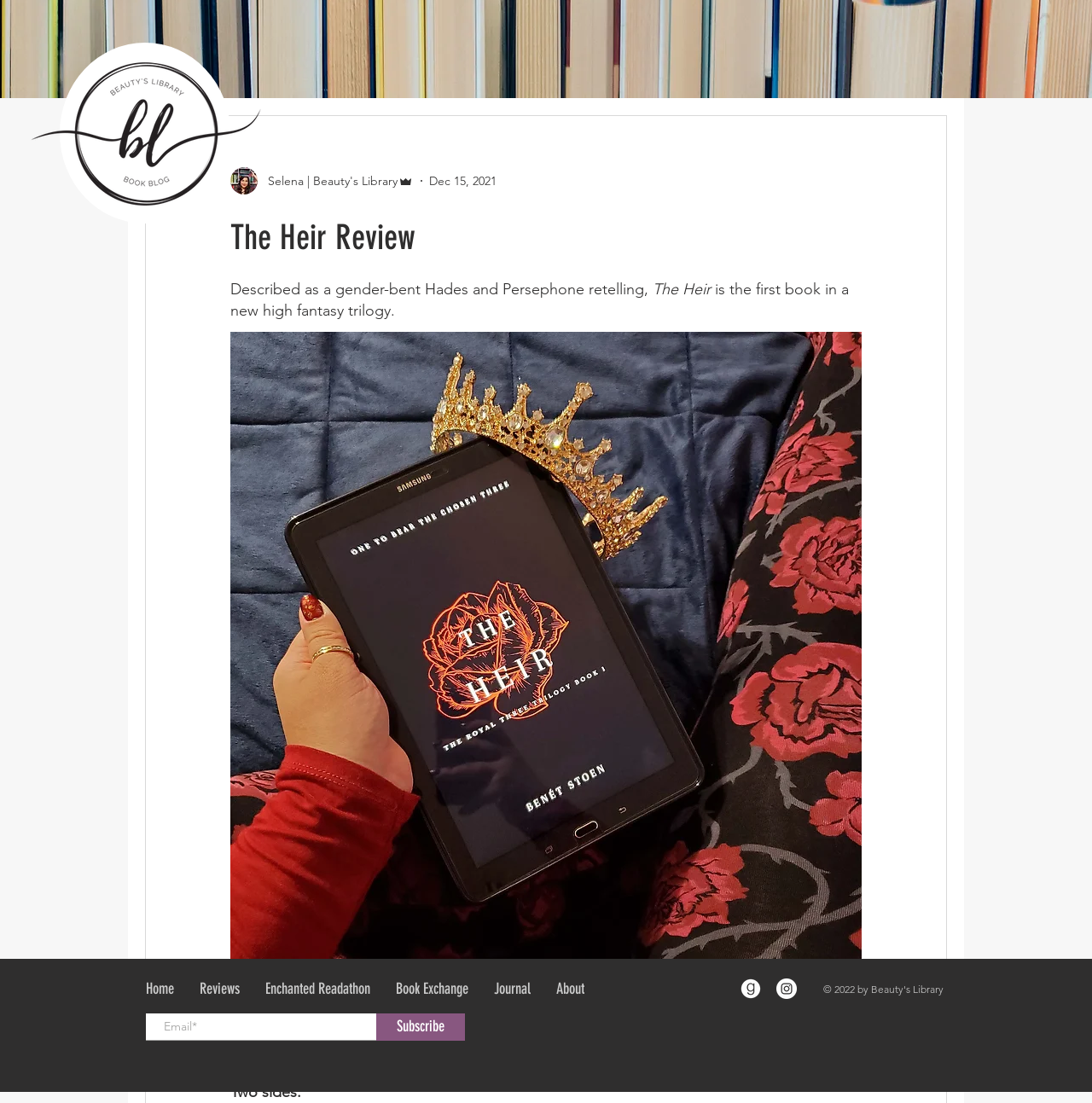Locate the bounding box coordinates of the element you need to click to accomplish the task described by this instruction: "Read the review of the book".

[0.211, 0.197, 0.789, 0.234]